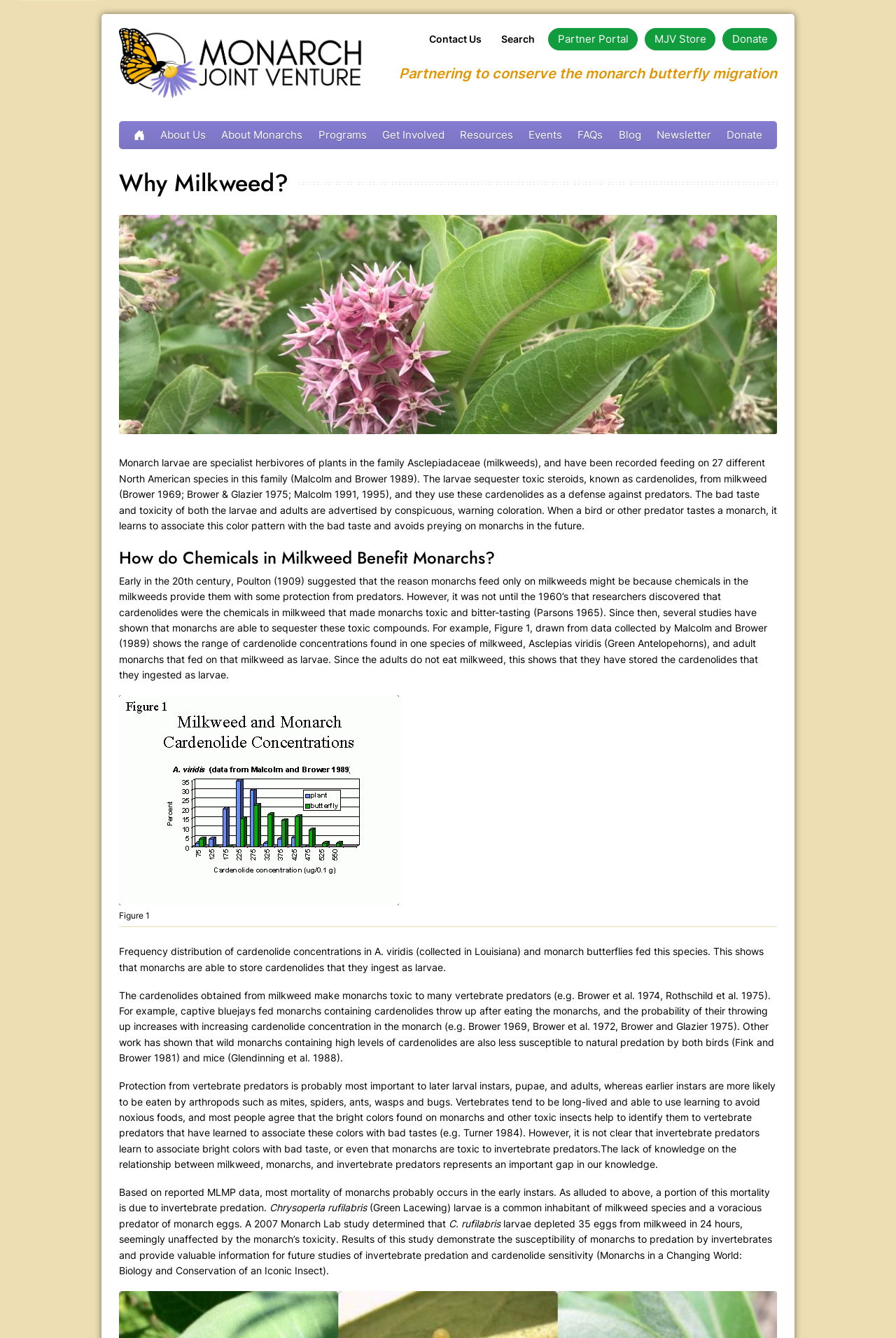Based on the element description, predict the bounding box coordinates (top-left x, top-left y, bottom-right x, bottom-right y) for the UI element in the screenshot: Idealgrowth

None